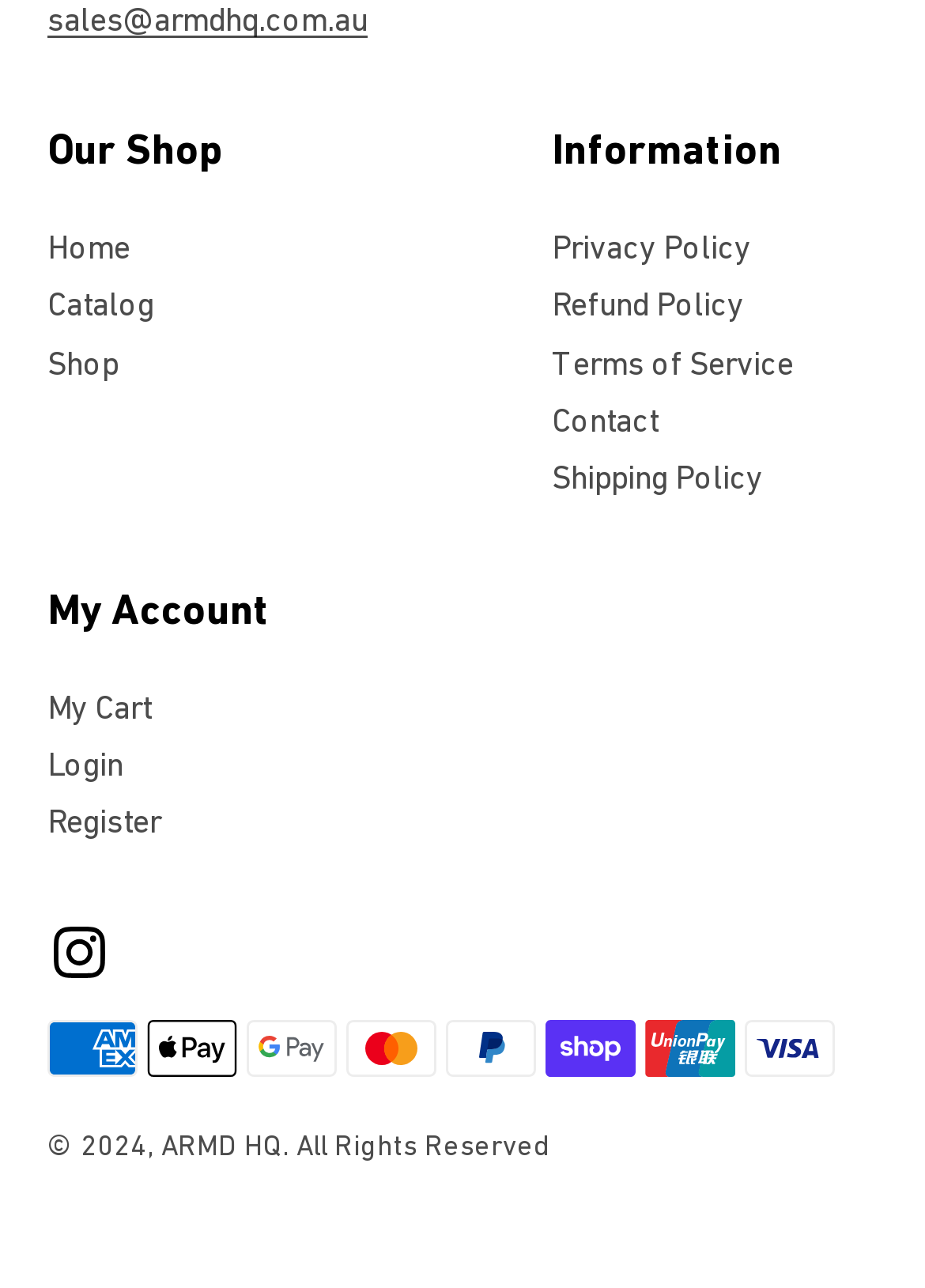Determine the bounding box coordinates of the region to click in order to accomplish the following instruction: "go to home page". Provide the coordinates as four float numbers between 0 and 1, specifically [left, top, right, bottom].

[0.051, 0.171, 0.141, 0.212]